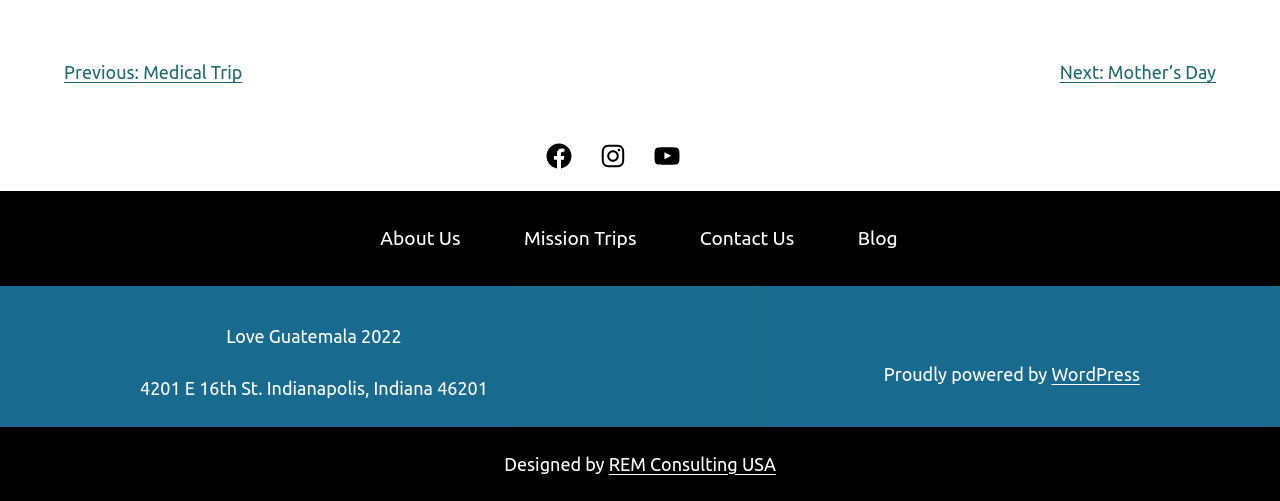Specify the bounding box coordinates of the region I need to click to perform the following instruction: "Click on Previous: Medical Trip". The coordinates must be four float numbers in the range of 0 to 1, i.e., [left, top, right, bottom].

[0.05, 0.124, 0.189, 0.164]